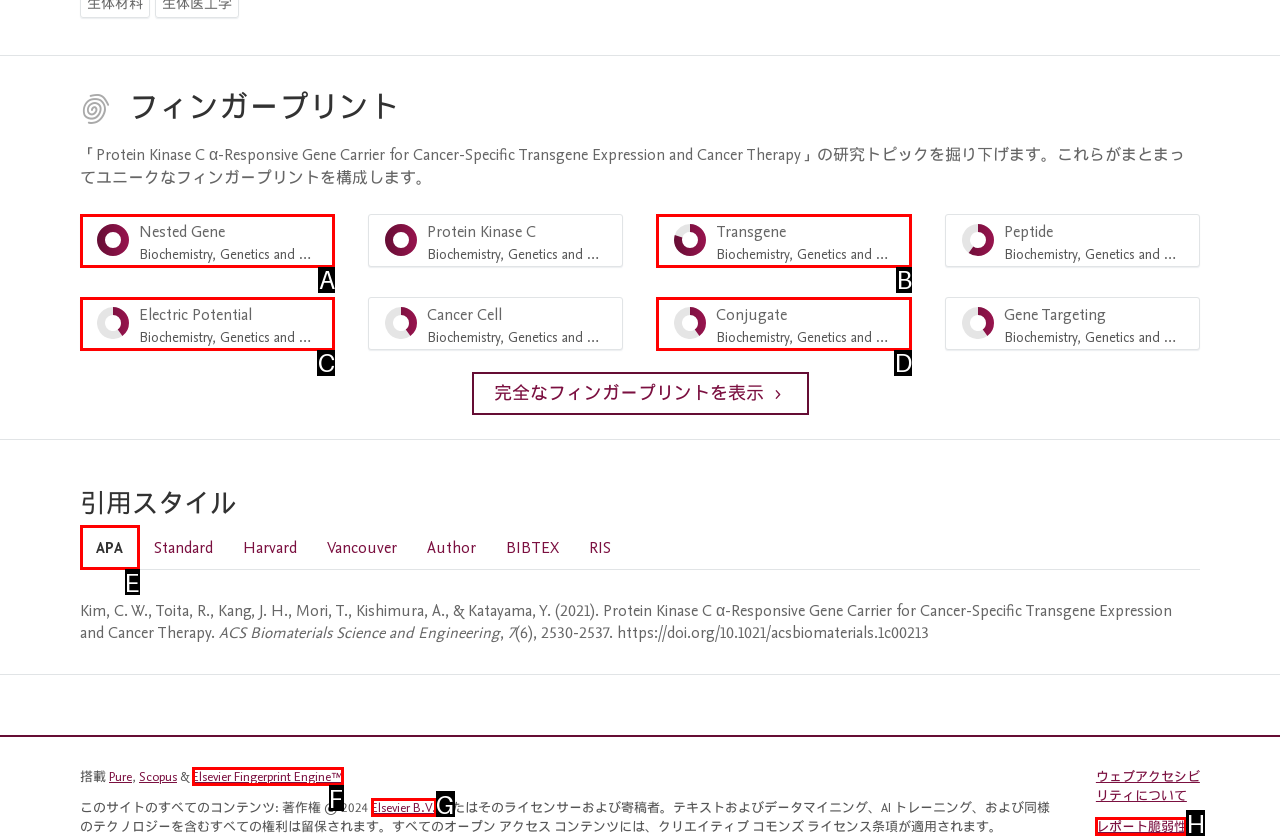Select the HTML element that best fits the description: Elsevier Fingerprint Engine™
Respond with the letter of the correct option from the choices given.

F